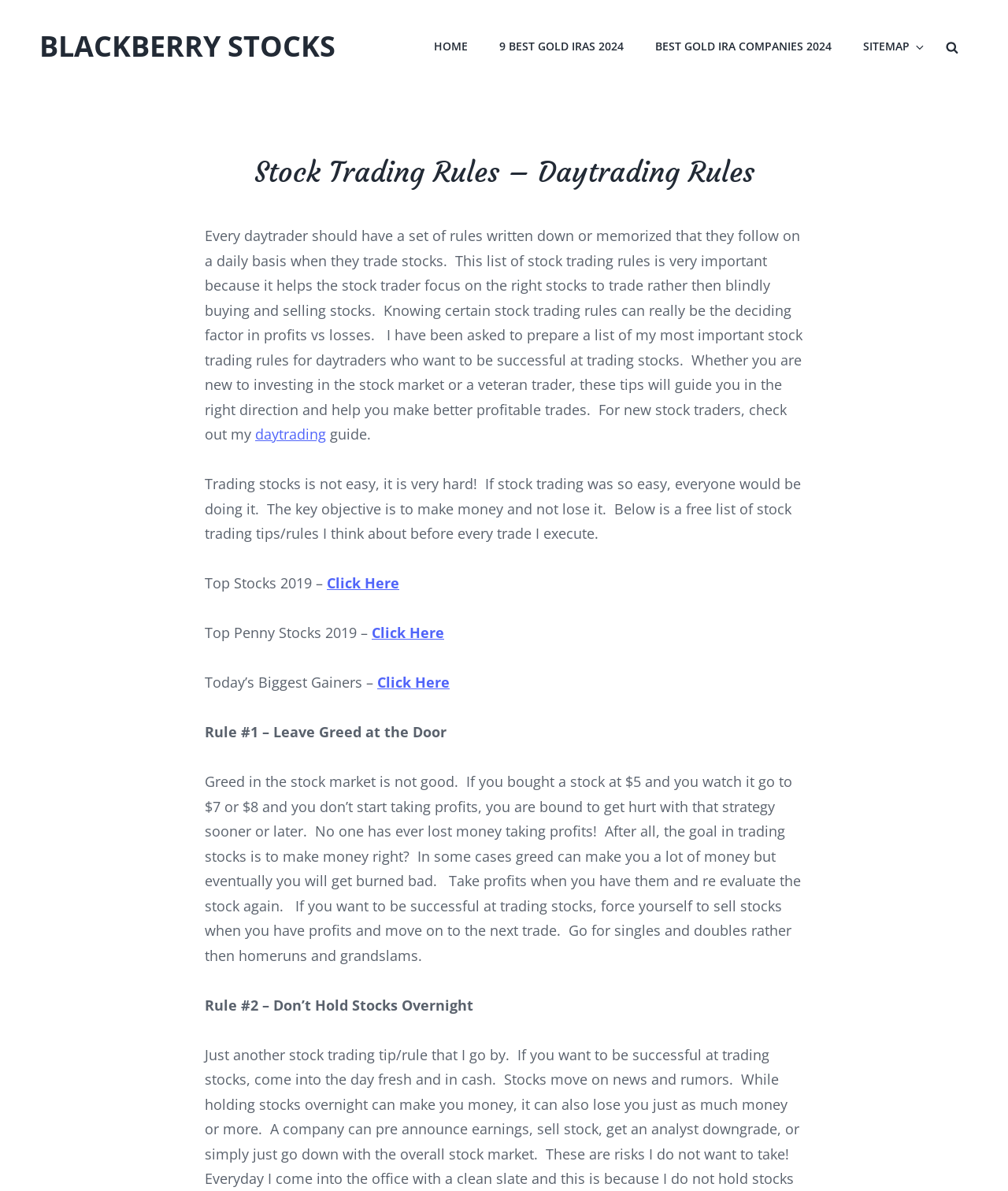Can you provide the bounding box coordinates for the element that should be clicked to implement the instruction: "Click on the '9 BEST GOLD IRAS 2024' link"?

[0.481, 0.021, 0.632, 0.058]